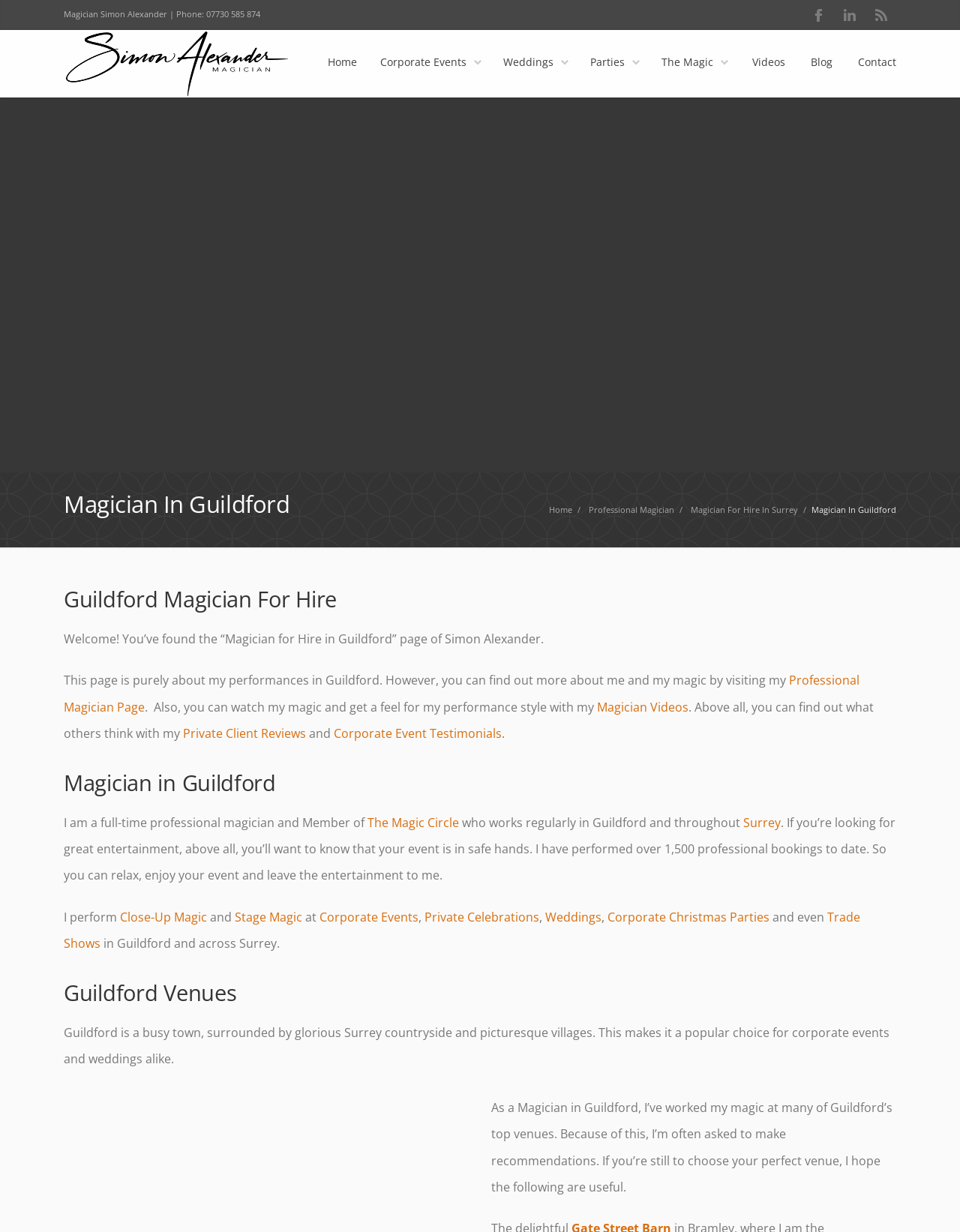What is the magician's profession?
Answer the question with a single word or phrase, referring to the image.

Full-time professional magician